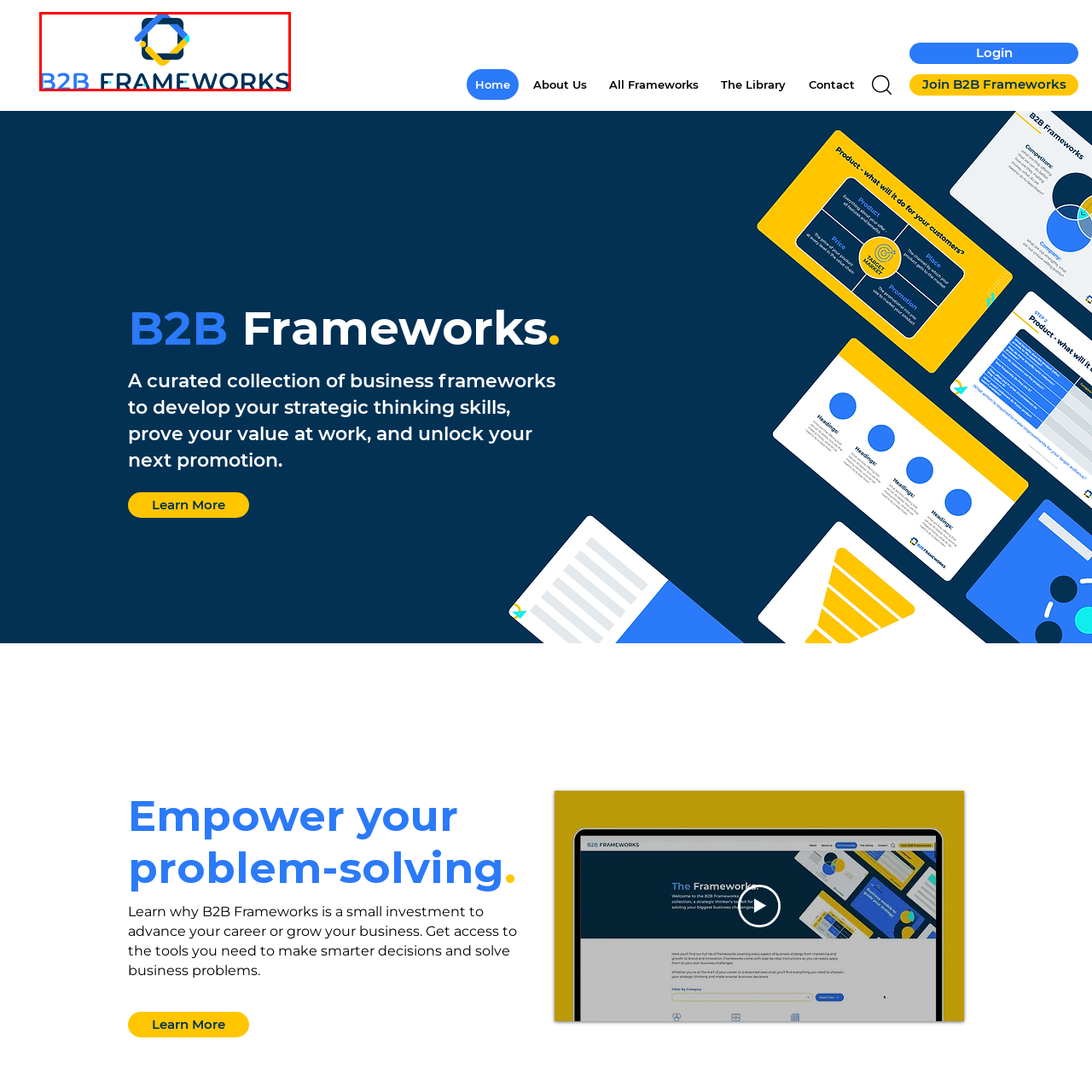Analyze the picture enclosed by the red bounding box and provide a single-word or phrase answer to this question:
What is the font color of the text 'B2B FRAMEWORKS'?

Dark blue